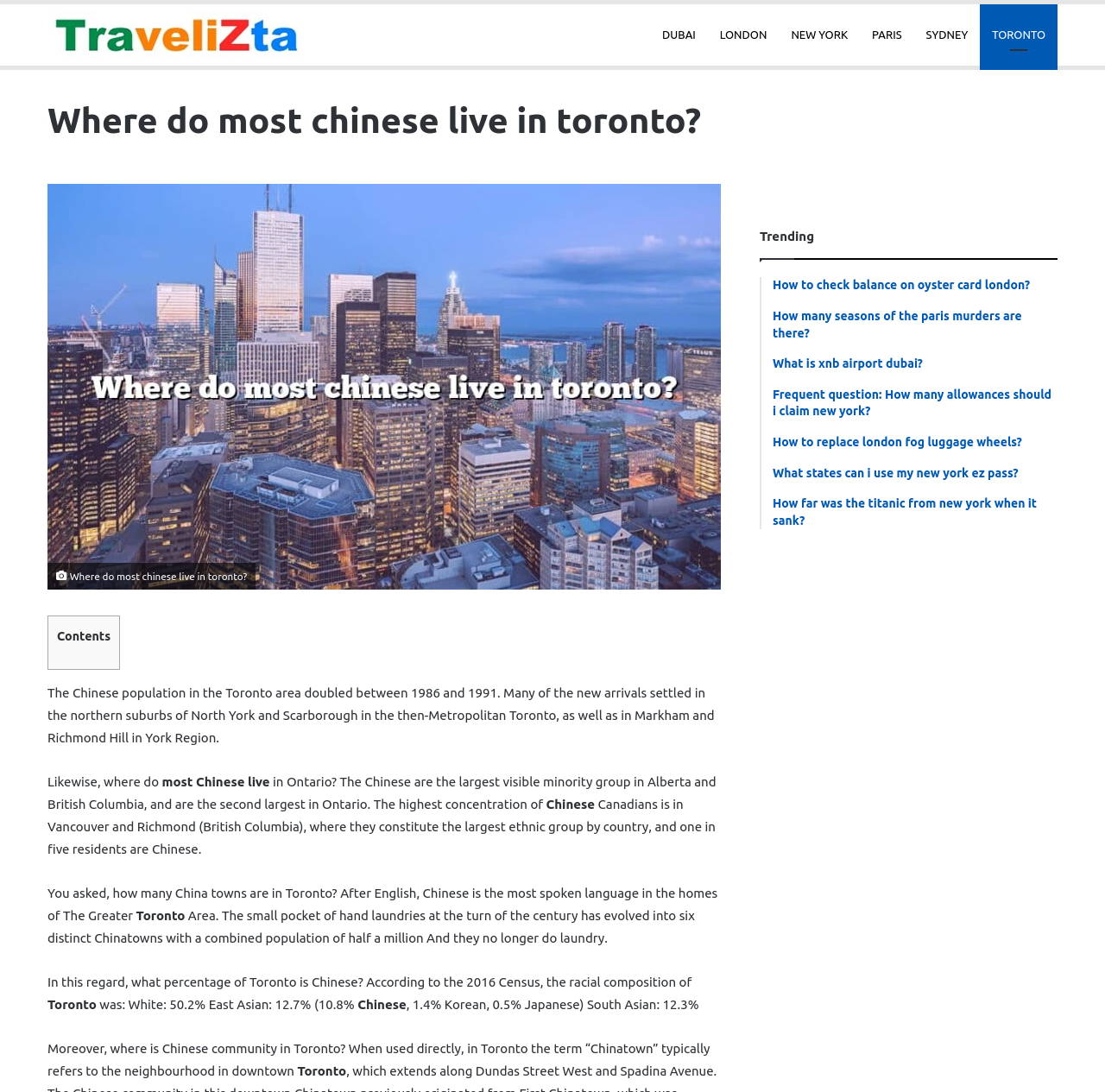Create a detailed description of the webpage's content and layout.

This webpage is about the topic "Where do most Chinese live in Toronto?" and appears to be a travel-related article. At the top, there is a navigation bar with links to various cities, including Dubai, London, New York, Paris, Sydney, and Toronto. Below the navigation bar, there is a heading that repeats the title of the article.

On the left side of the page, there is a large image related to the topic, accompanied by a figure caption with the same text as the heading. Below the image, there is a table of contents with the title "Contents". The main content of the article is divided into several paragraphs, which provide information about the Chinese population in Toronto, including their demographics, neighborhoods, and cultural influences.

On the right side of the page, there is a sidebar with a heading "Trending" and several links to other articles, including "How to check balance on oyster card london?", "How many seasons of the paris murders are there?", and others. These links appear to be related to travel and tourism in various cities around the world.